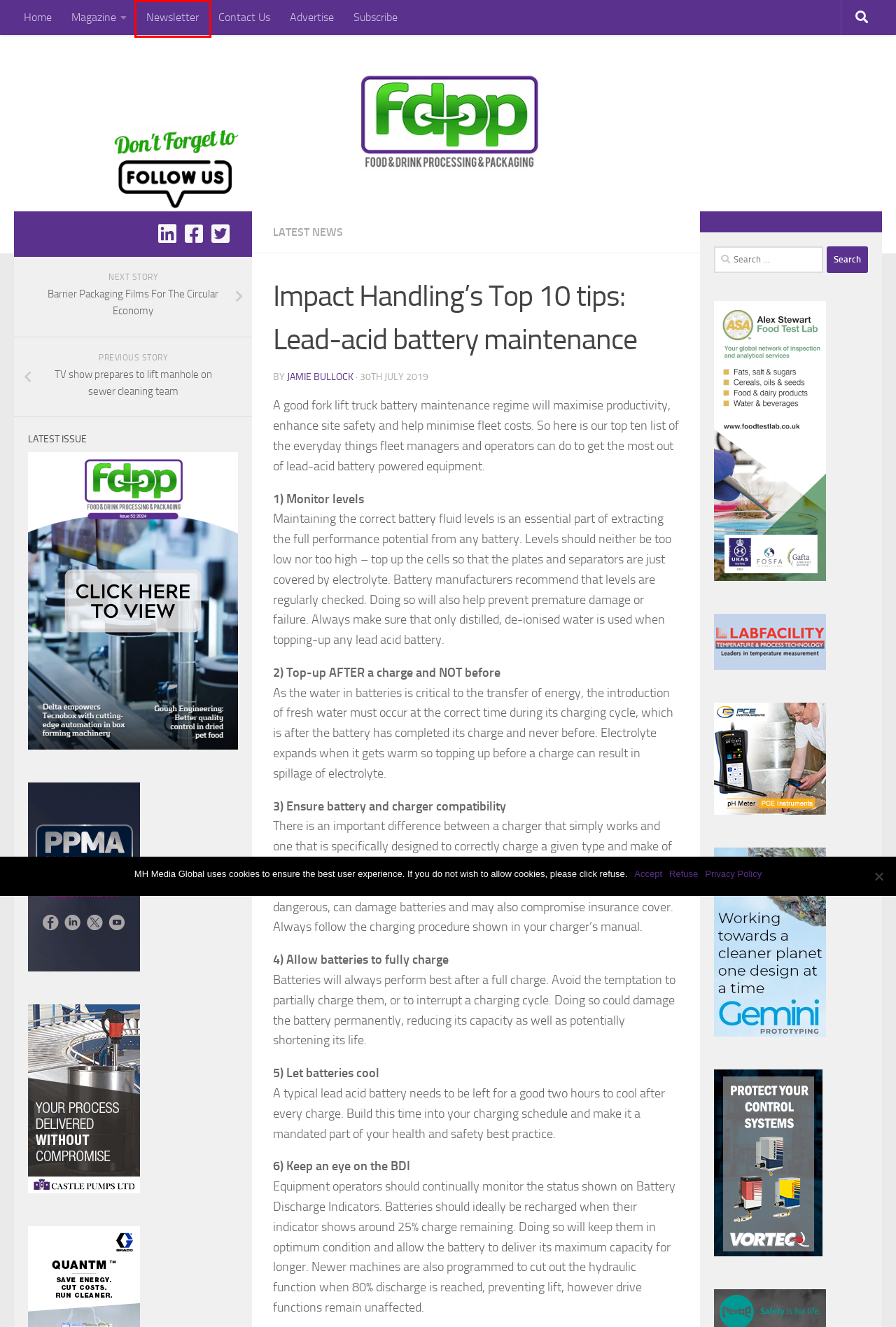Analyze the screenshot of a webpage with a red bounding box and select the webpage description that most accurately describes the new page resulting from clicking the element inside the red box. Here are the candidates:
A. Food & Drink Processing & Packaging -
B. Contact Us - Food & Drink Processing & Packaging
C. FDPP Media Pack 2024.pdf | DocDroid
D. Latest News Archives - Food & Drink Processing & Packaging
E. Subscribe - Food & Drink Processing & Packaging
F. Latest Industry News
G. TV show prepares to lift manhole on sewer cleaning team - Food & Drink Processing & Packaging
H. Barrier Packaging Films For The Circular Economy - Food & Drink Processing & Packaging

F